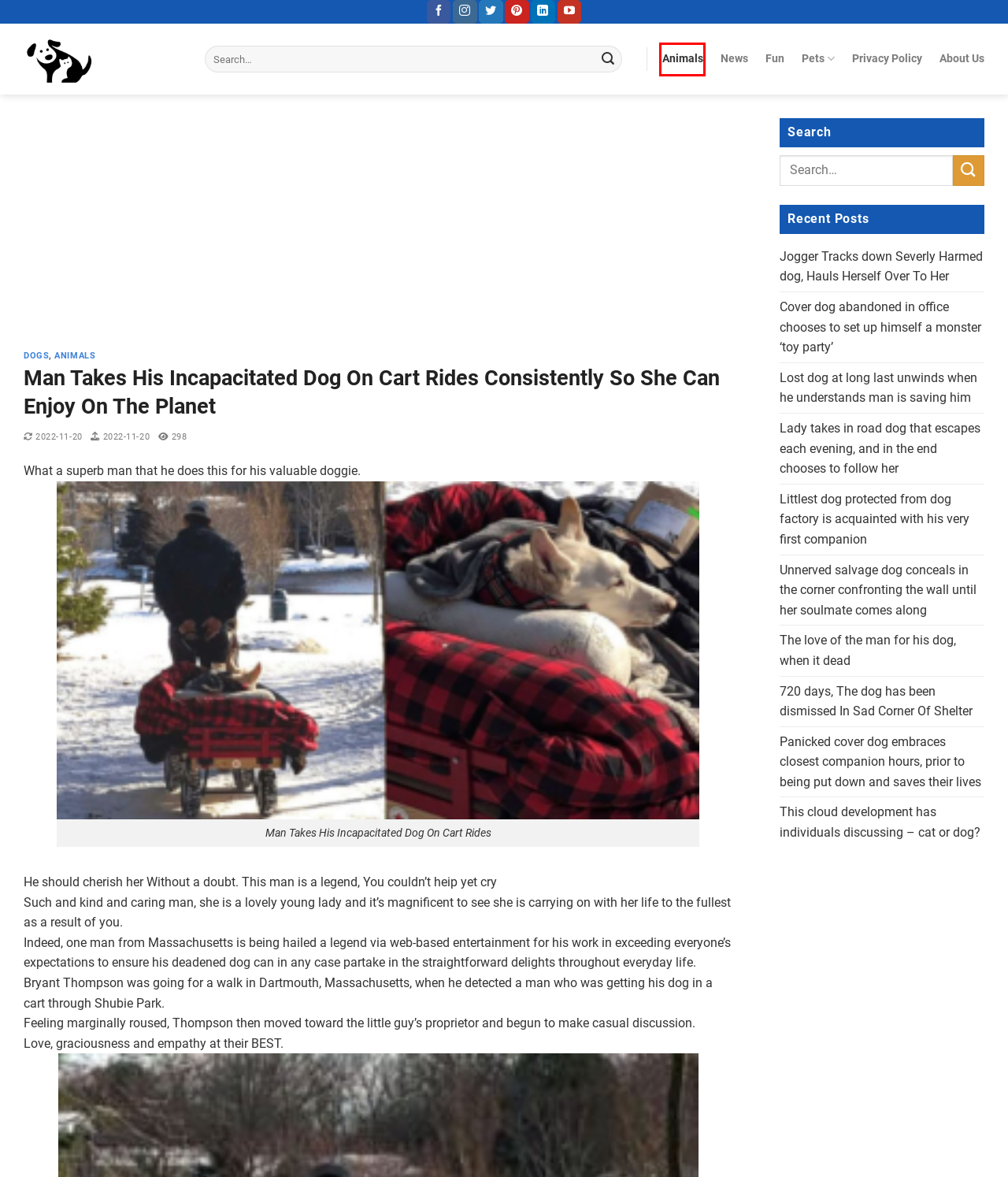Given a screenshot of a webpage with a red bounding box around an element, choose the most appropriate webpage description for the new page displayed after clicking the element within the bounding box. Here are the candidates:
A. Animals - Furry Pets
B. The love of the man for his dog, when it dead - Furry Pets
C. Littlest dog protected from dog factory is acquainted with his very first companion - Furry Pets
D. Fun - Furry Pets
E. Jogger Tracks down Severly Harmed dog, Hauls Herself Over To Her - Furry Pets
F. Pets - Furry Pets
G. News - Furry Pets
H. 720 days, The dog has been dismissed In Sad Corner Of Shelter - Furry Pets

A